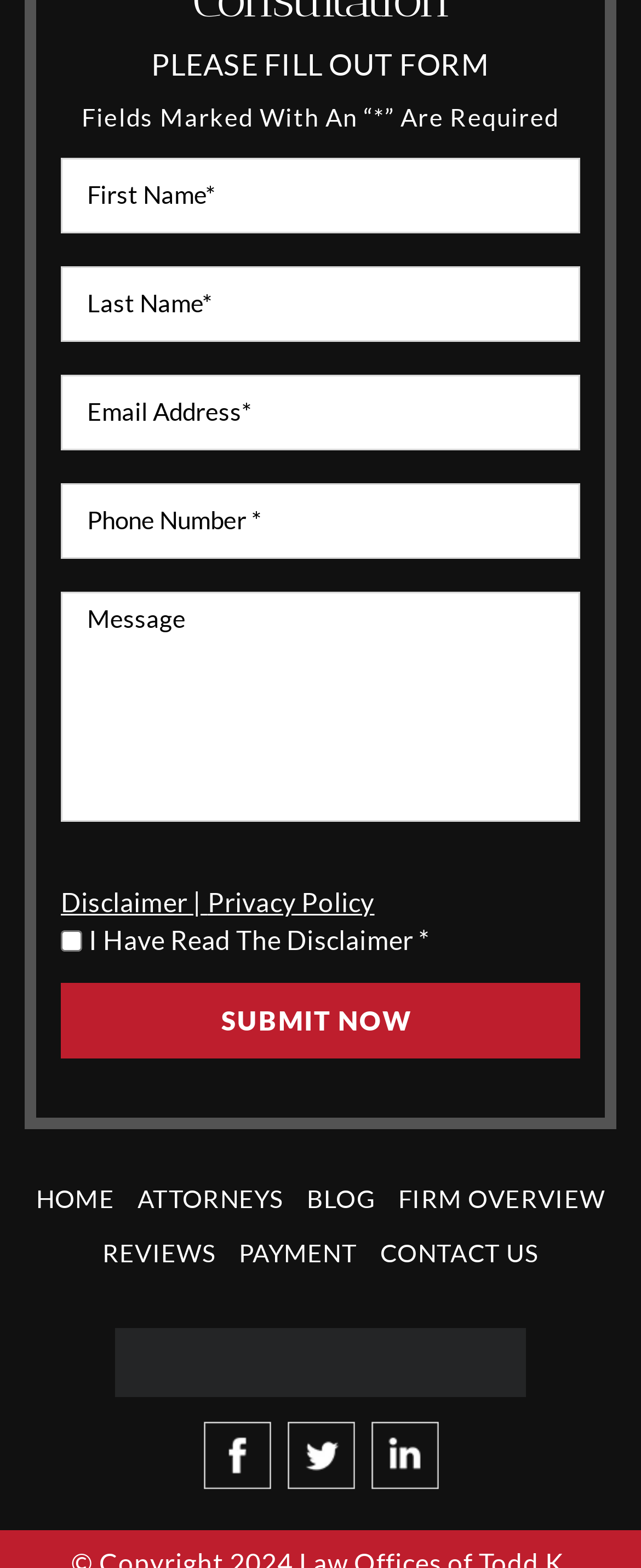Determine the bounding box coordinates of the clickable element to complete this instruction: "Fill out the first required textbox". Provide the coordinates in the format of four float numbers between 0 and 1, [left, top, right, bottom].

[0.095, 0.1, 0.905, 0.148]